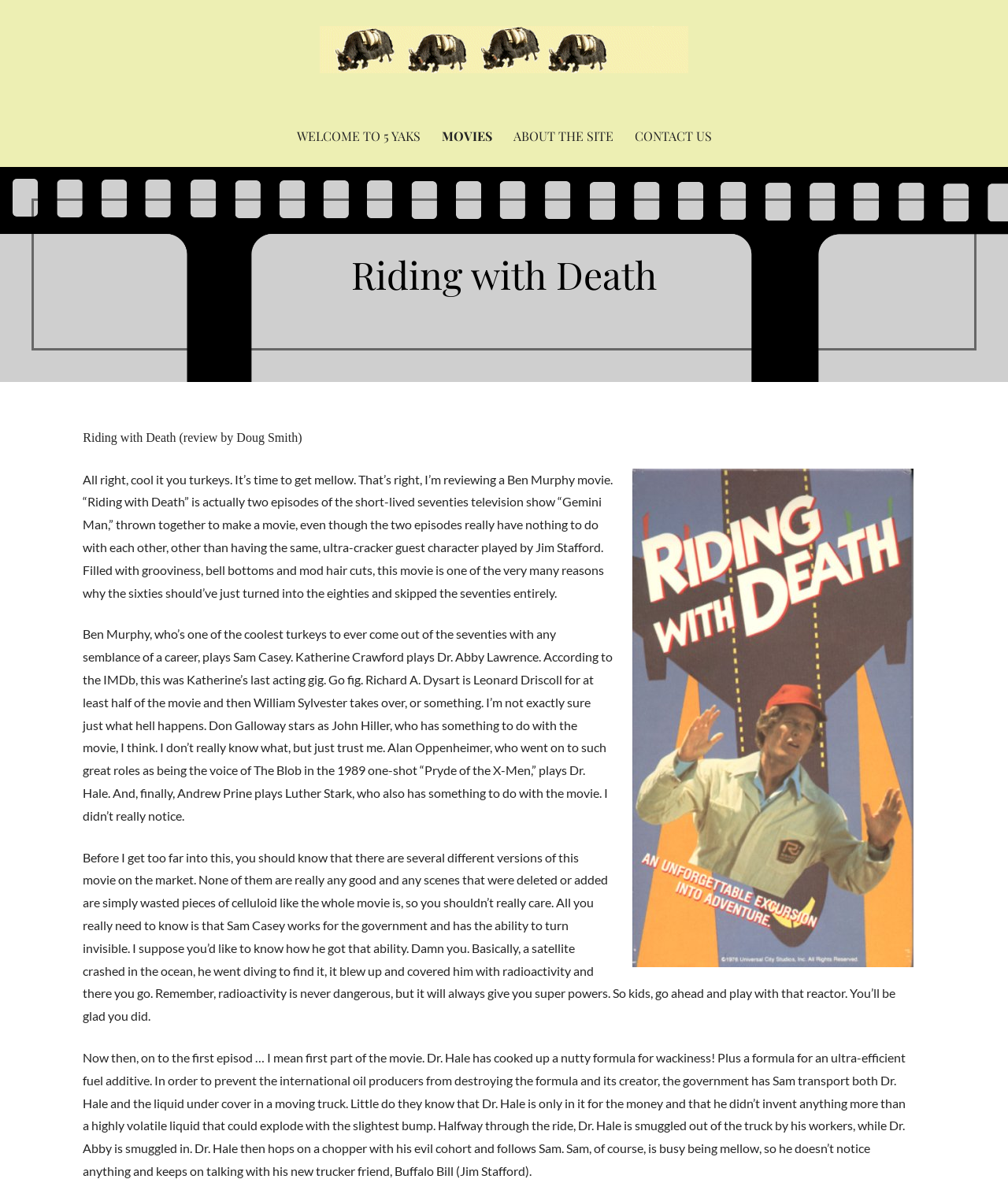What is Dr. Hale trying to create?
Answer the question with a thorough and detailed explanation.

The review text states that Dr. Hale has cooked up a formula for an ultra-efficient fuel additive, which is one of the things he is trying to create.